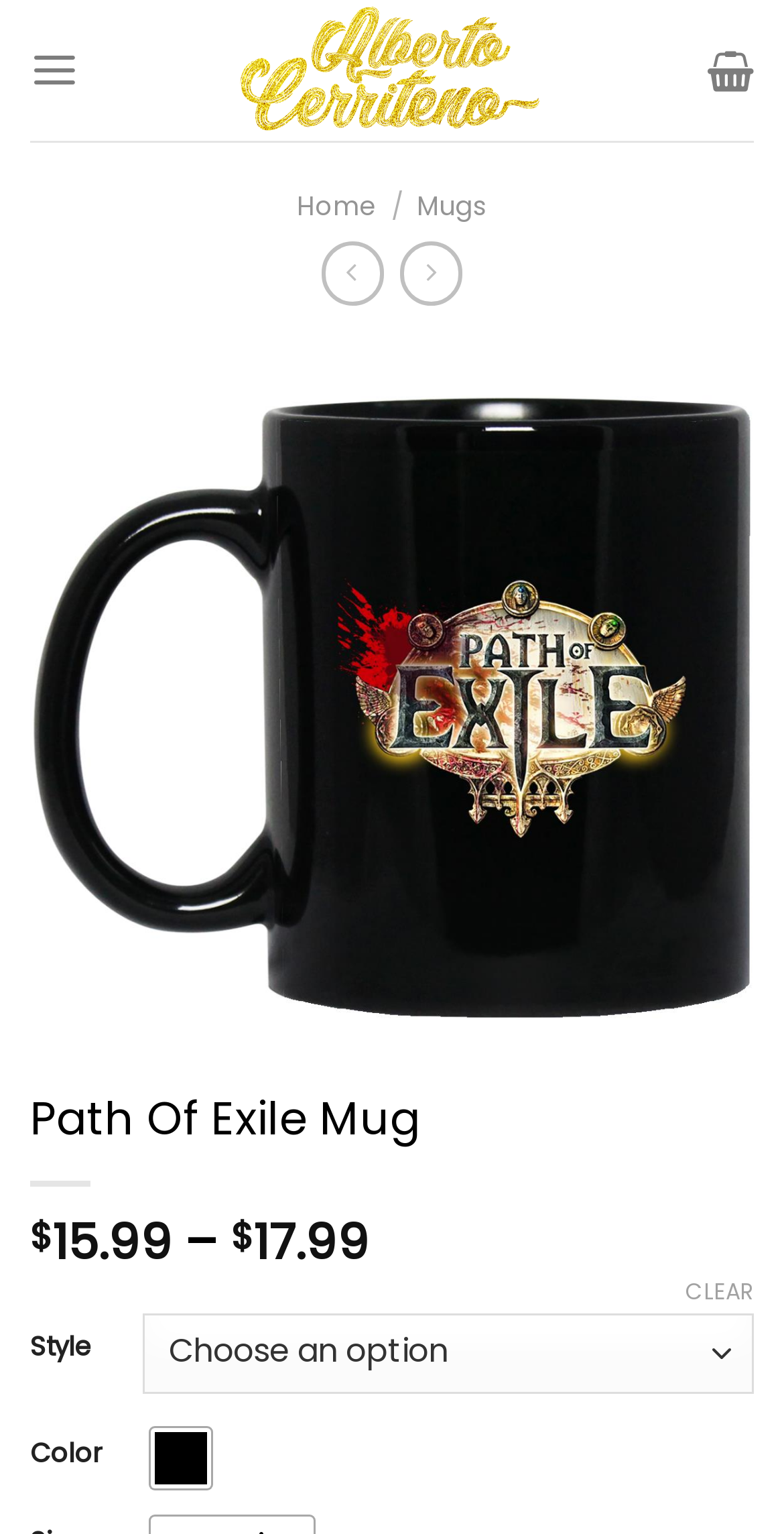Predict the bounding box of the UI element that fits this description: "Home".

[0.379, 0.123, 0.481, 0.146]